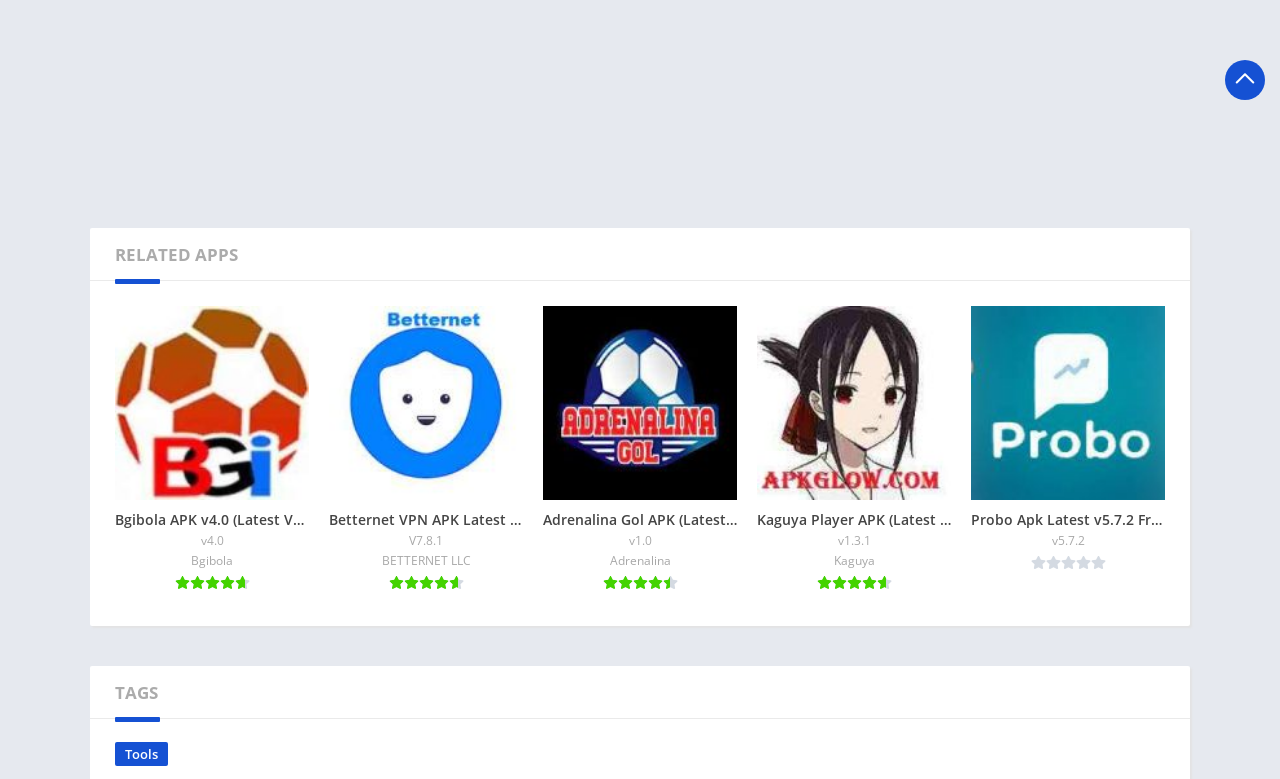Respond to the question below with a concise word or phrase:
What is the benefit of using KGO Multi Space?

Simplifies managing multiple online accounts